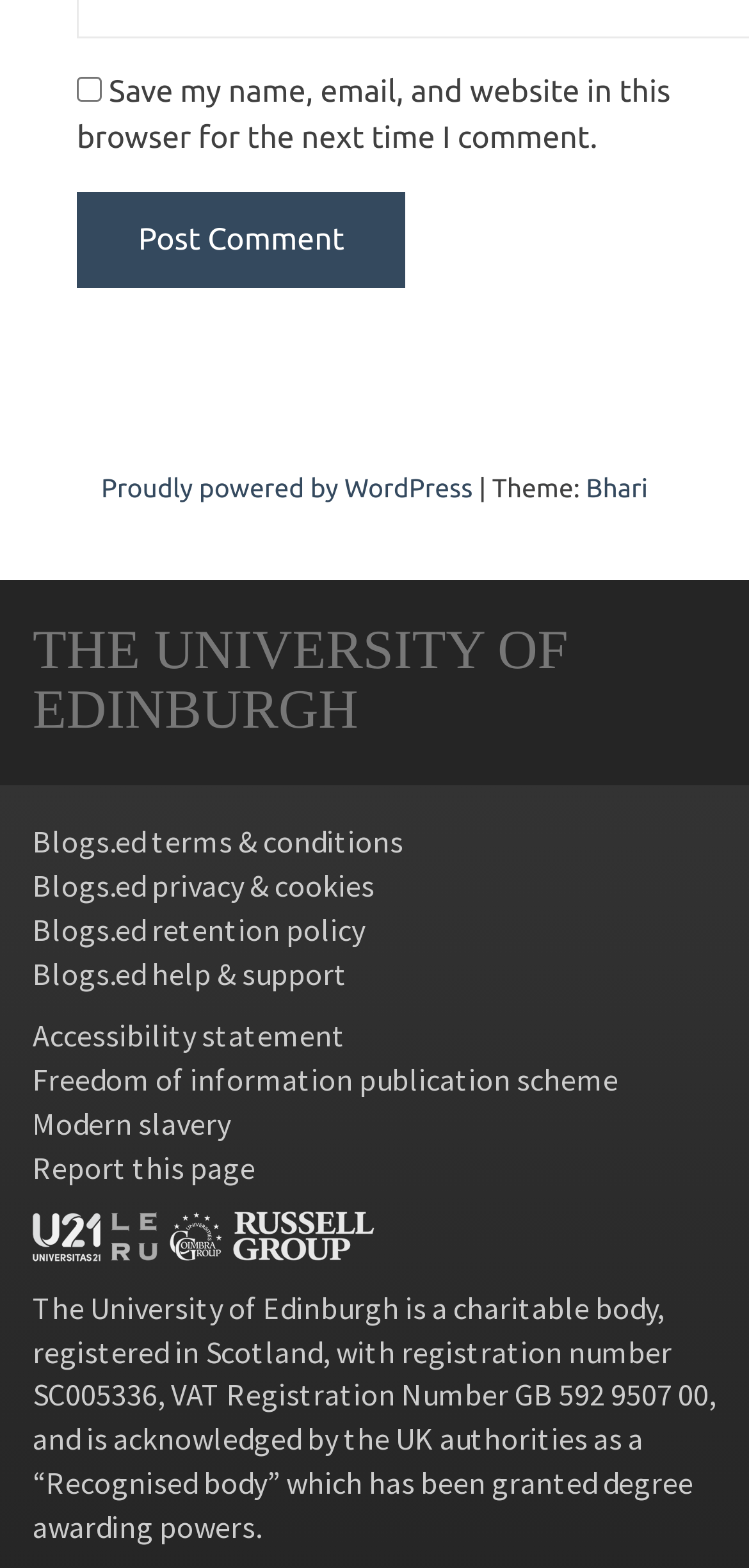Show me the bounding box coordinates of the clickable region to achieve the task as per the instruction: "Check the checkbox to save your name and email".

[0.103, 0.049, 0.136, 0.065]